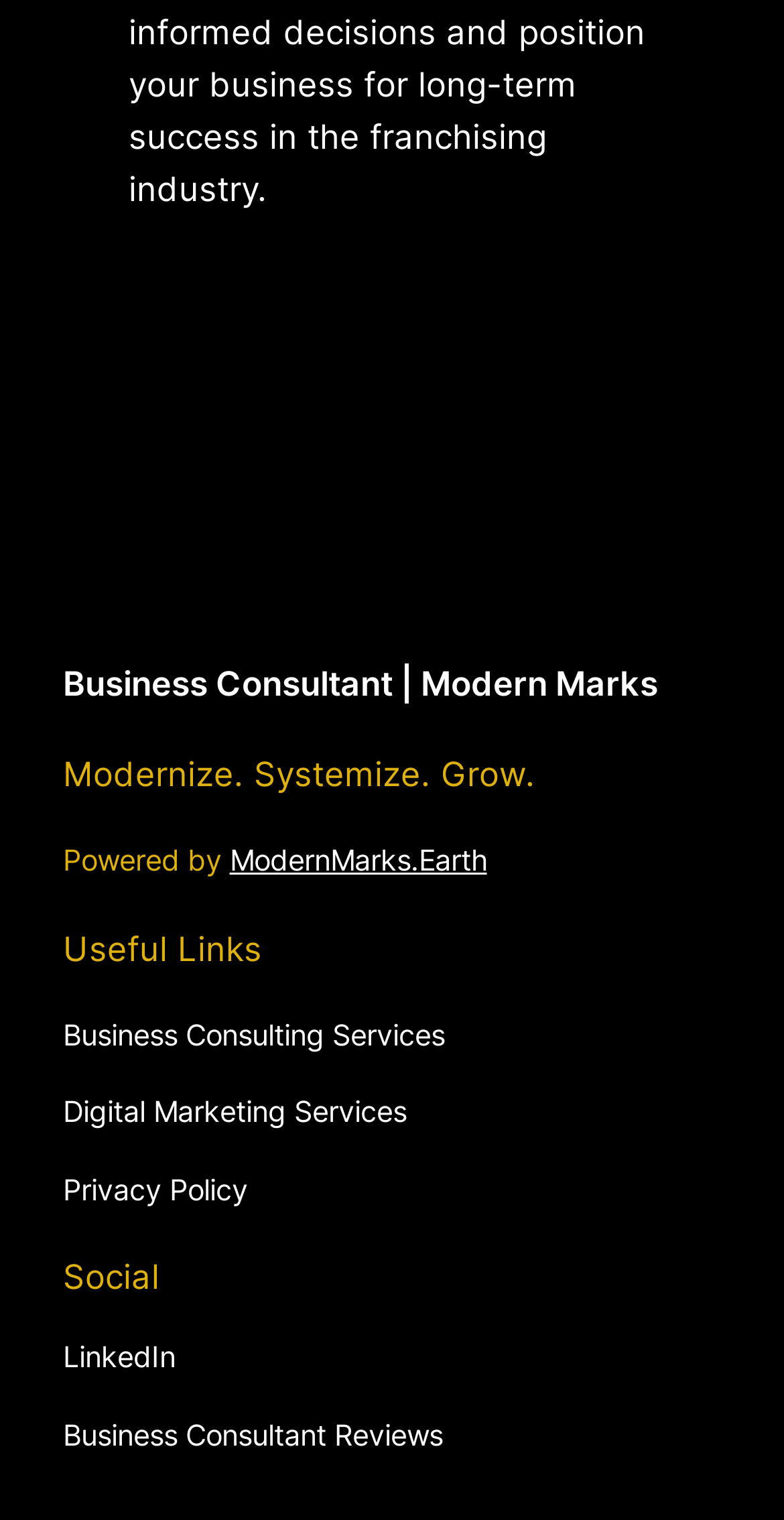Please mark the clickable region by giving the bounding box coordinates needed to complete this instruction: "visit Modern Marks Business Consultants".

[0.08, 0.209, 0.465, 0.407]